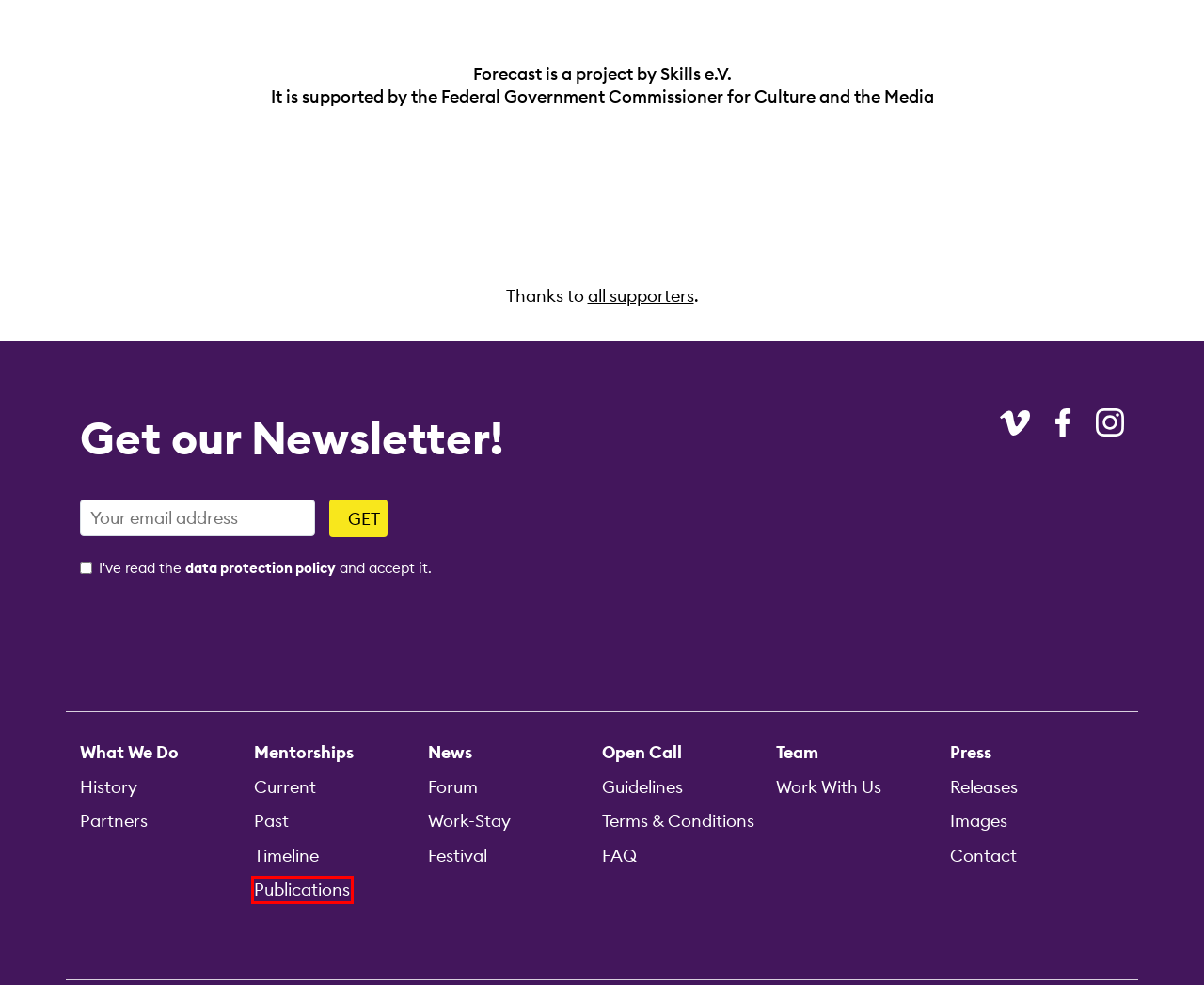A screenshot of a webpage is given, featuring a red bounding box around a UI element. Please choose the webpage description that best aligns with the new webpage after clicking the element in the bounding box. These are the descriptions:
A. Open Call – Forecast
B. Guidelines – Forecast
C. Publications – Forecast
D. Mentors – Forecast
E. FAQ – Forecast
F. Partners – Forecast
G. Team – Forecast
H. Timeline – Forecast

C